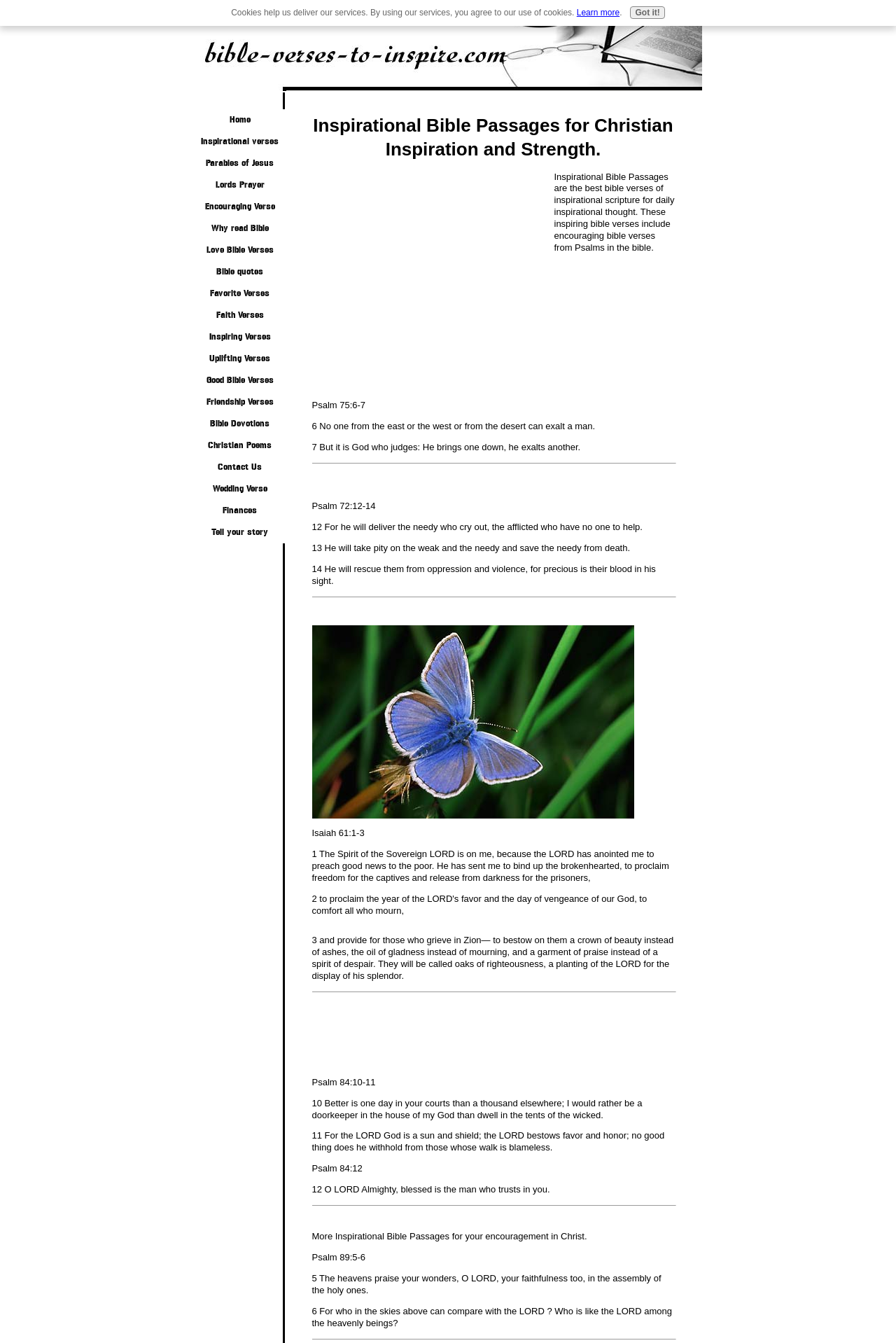Determine the bounding box coordinates for the UI element with the following description: "Why read Bible". The coordinates should be four float numbers between 0 and 1, represented as [left, top, right, bottom].

[0.217, 0.162, 0.318, 0.178]